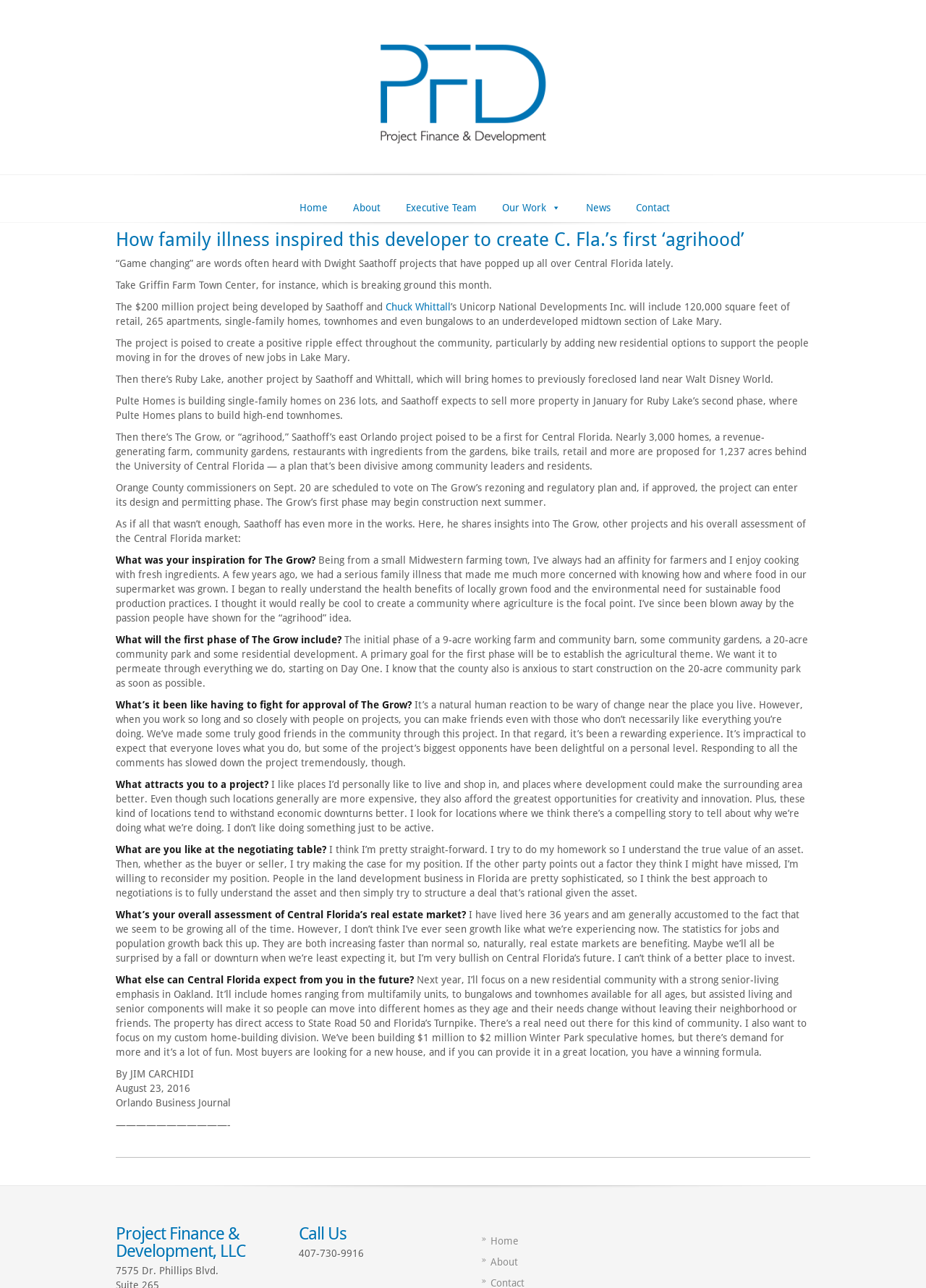Can you determine the bounding box coordinates of the area that needs to be clicked to fulfill the following instruction: "Learn more about the 'Our Work' submenu"?

[0.534, 0.15, 0.613, 0.172]